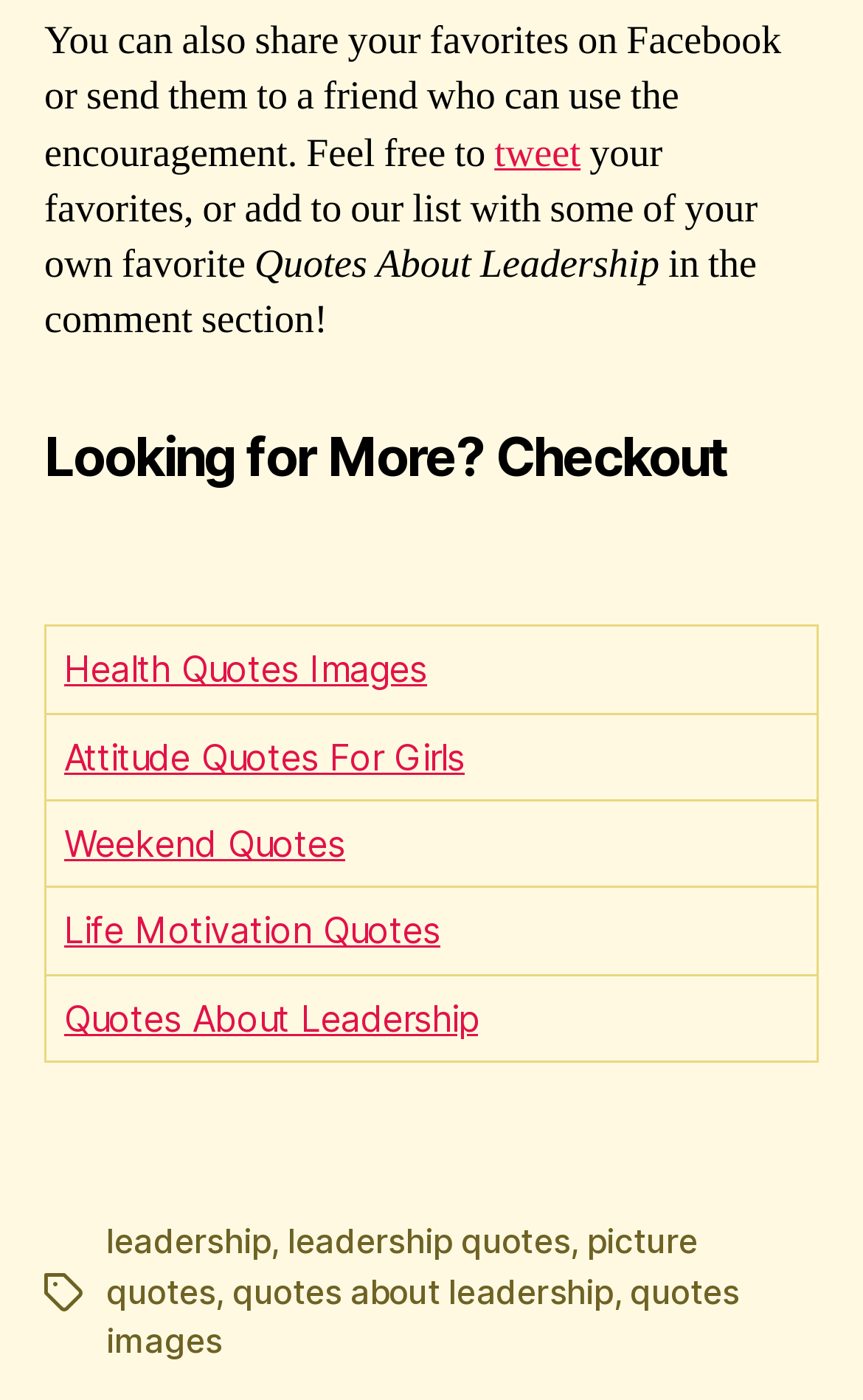Determine the bounding box coordinates of the element that should be clicked to execute the following command: "Check the post date of the podcast".

None